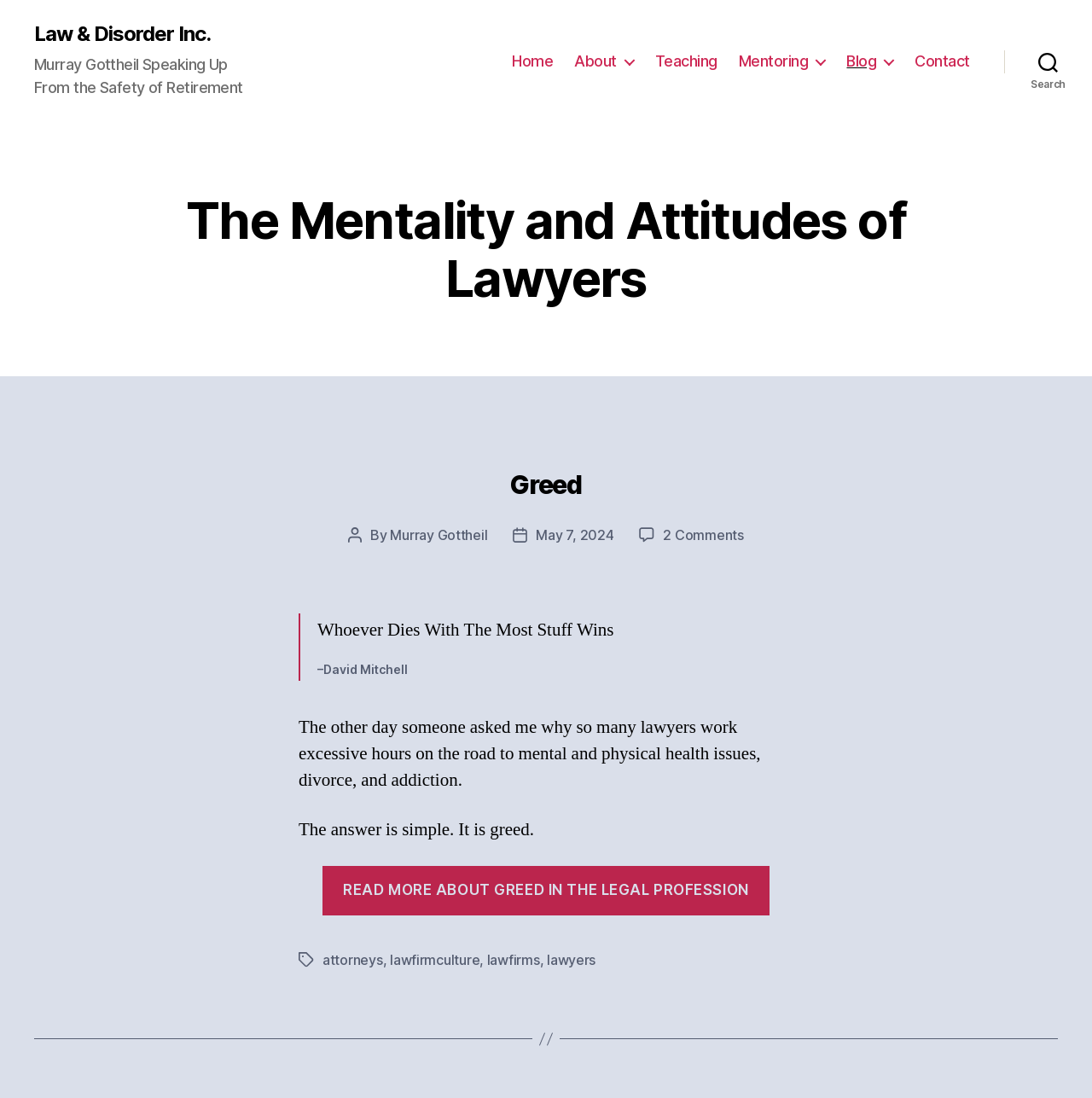Please provide the bounding box coordinates for the element that needs to be clicked to perform the following instruction: "Read the blog post about 'Greed'". The coordinates should be given as four float numbers between 0 and 1, i.e., [left, top, right, bottom].

[0.295, 0.8, 0.705, 0.821]